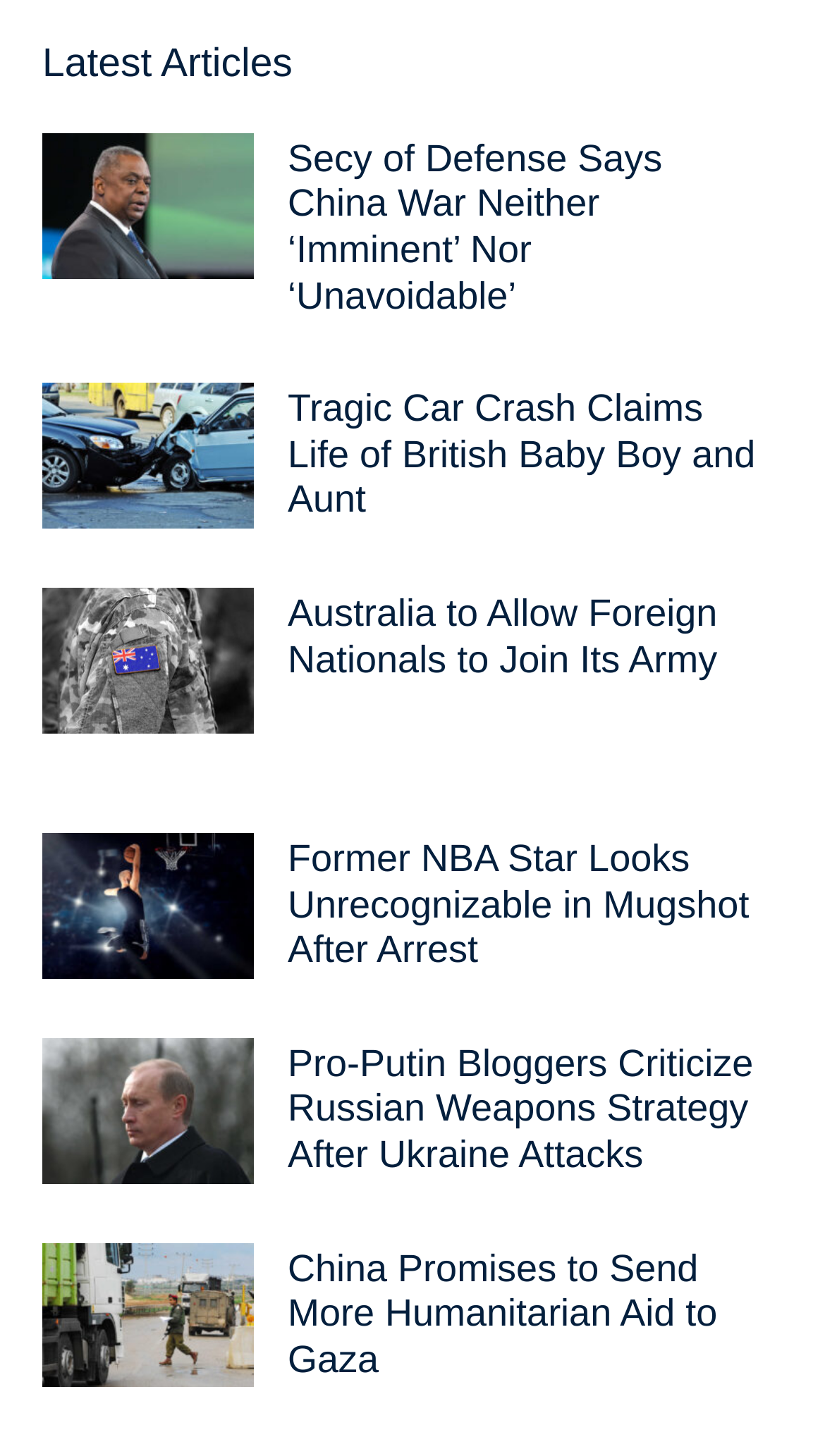What is the topic of the third article?
Using the visual information from the image, give a one-word or short-phrase answer.

Australia to Allow Foreign Nationals to Join Its Army